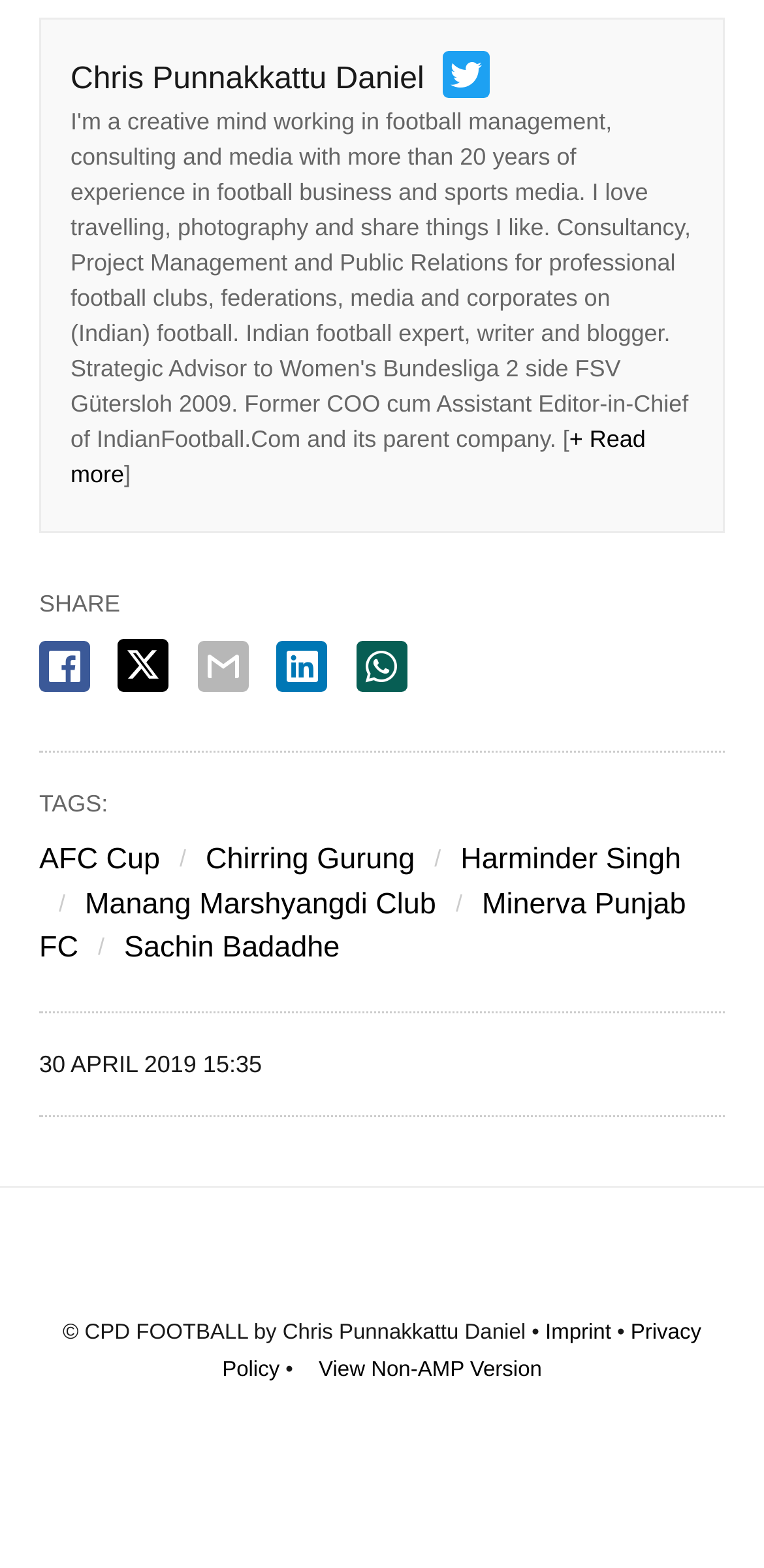Identify the bounding box coordinates for the region to click in order to carry out this instruction: "Visit the Imprint page". Provide the coordinates using four float numbers between 0 and 1, formatted as [left, top, right, bottom].

[0.714, 0.842, 0.8, 0.857]